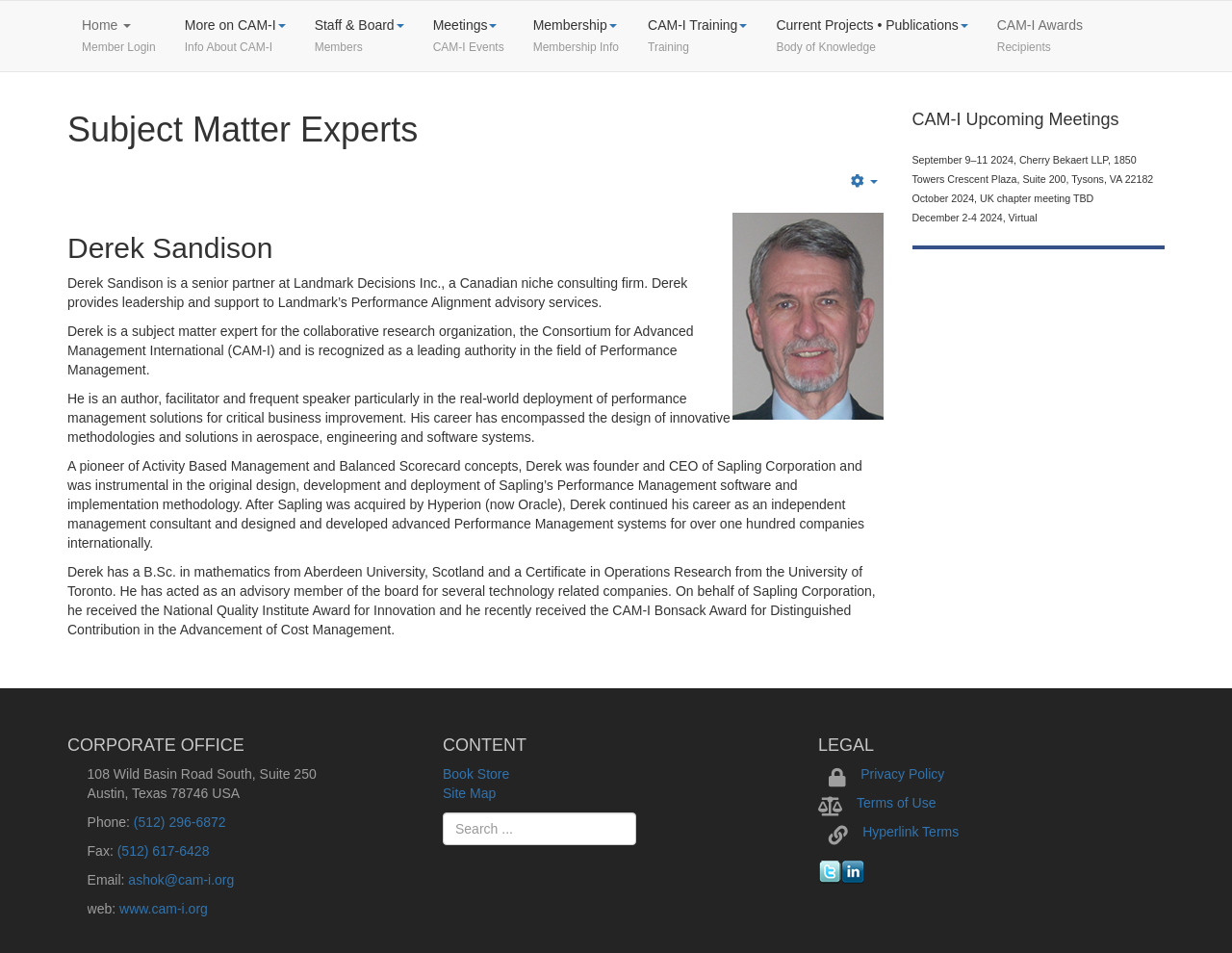Point out the bounding box coordinates of the section to click in order to follow this instruction: "View CAM-I Awards Recipients".

[0.797, 0.001, 0.891, 0.075]